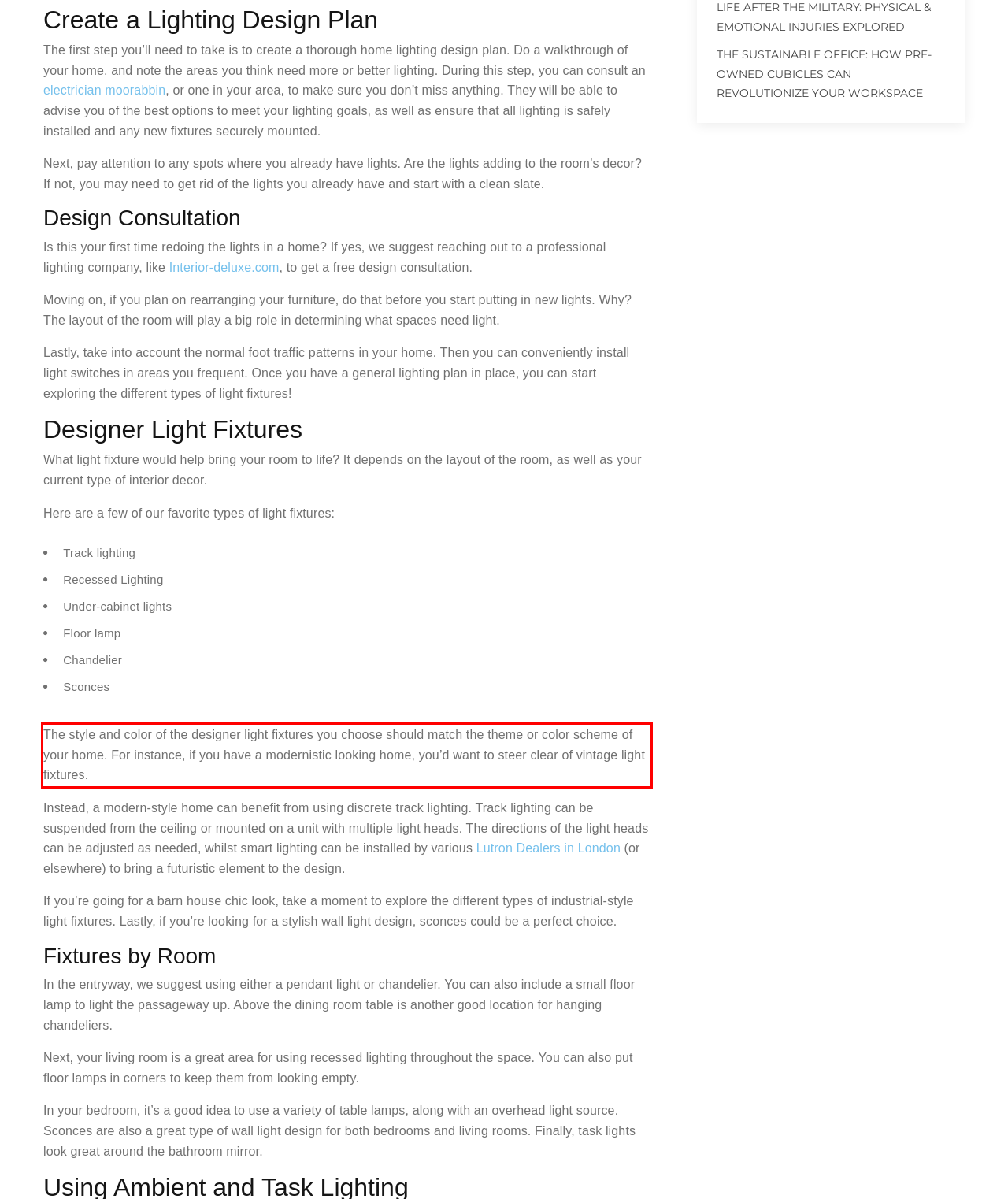Identify the text within the red bounding box on the webpage screenshot and generate the extracted text content.

The style and color of the designer light fixtures you choose should match the theme or color scheme of your home. For instance, if you have a modernistic looking home, you’d want to steer clear of vintage light fixtures.